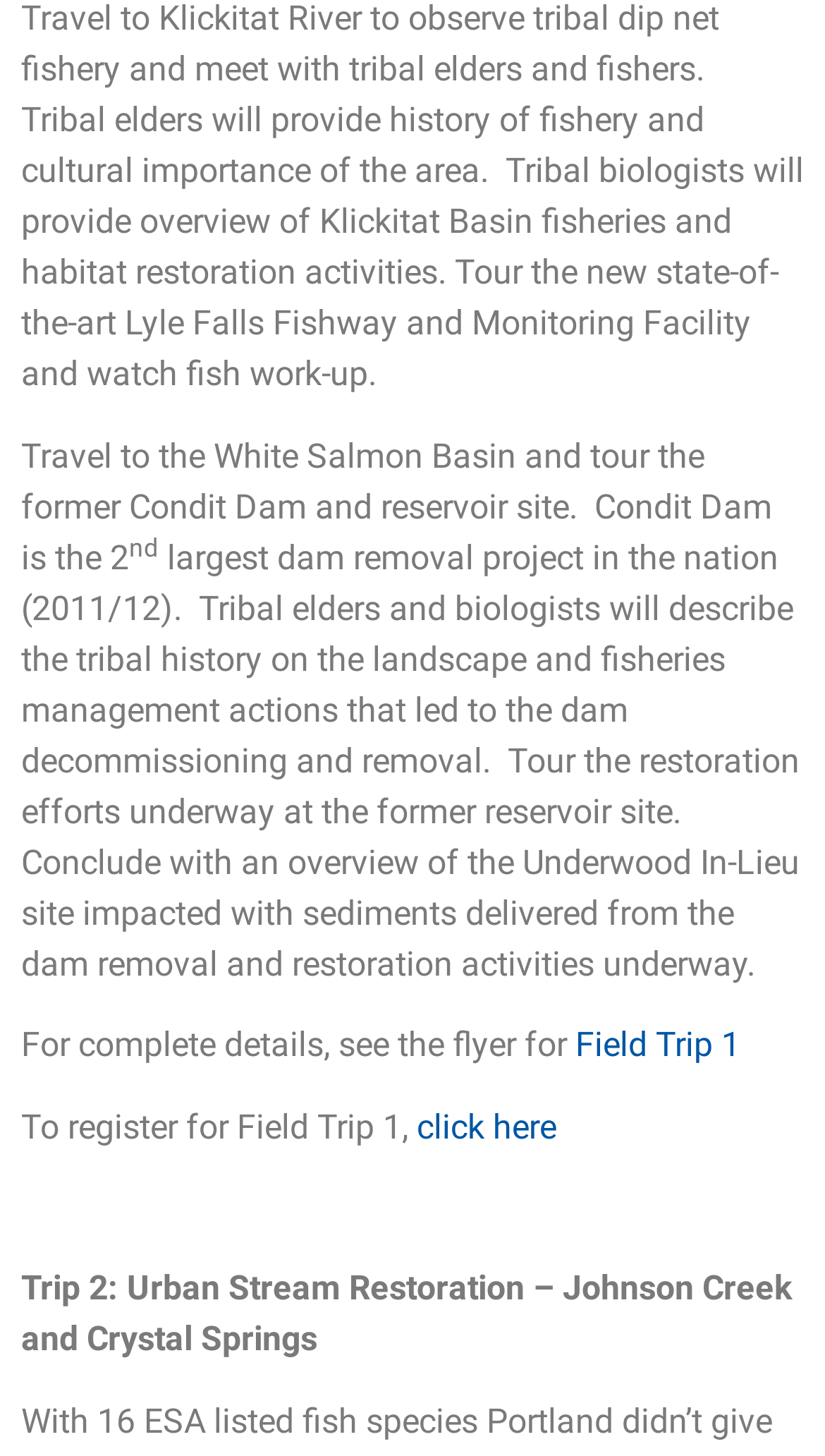Please look at the image and answer the question with a detailed explanation: What is being restored at the former reservoir site?

According to the text, the former reservoir site is undergoing restoration efforts, which are part of the tour on Field Trip 1.